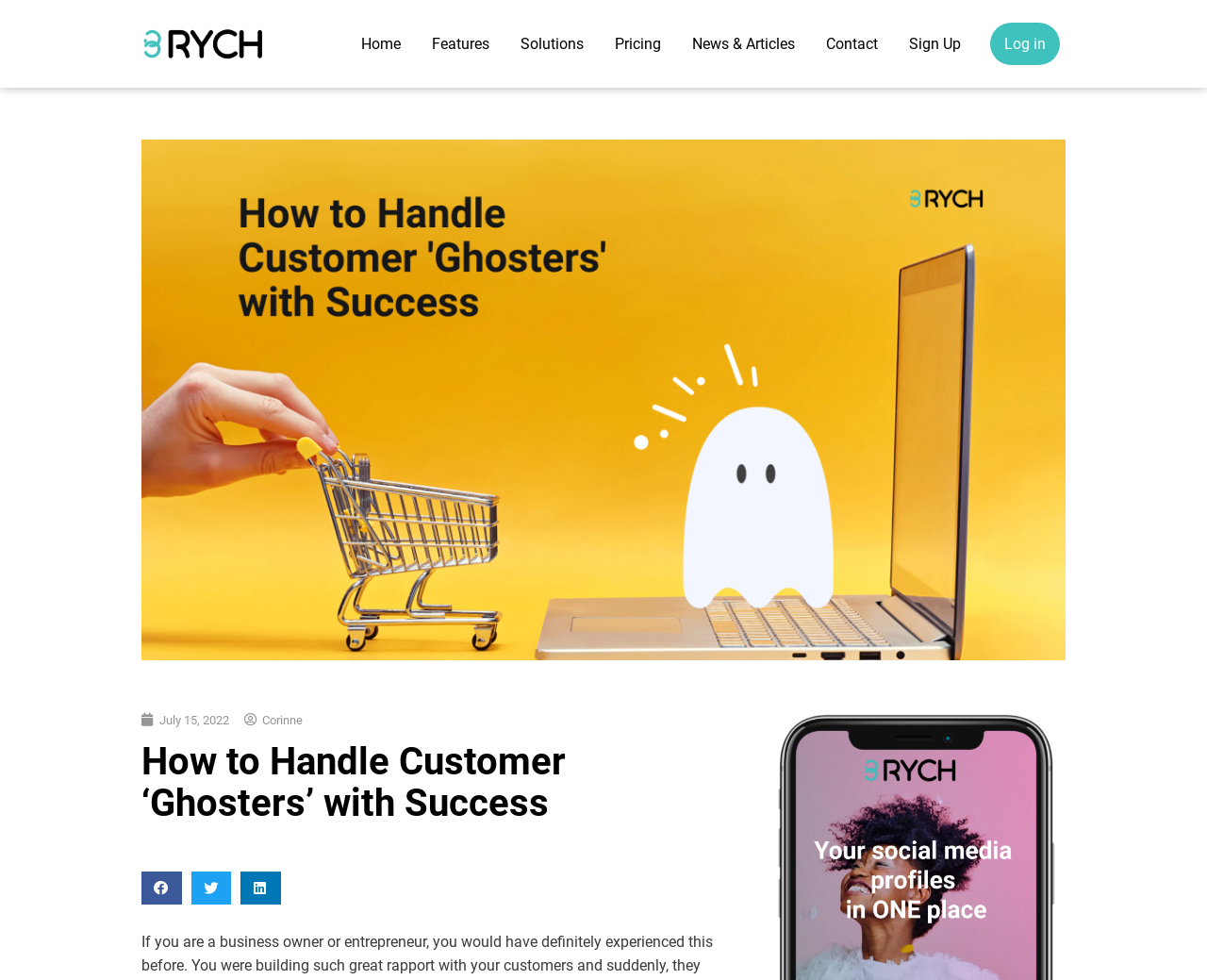Identify and provide the title of the webpage.

How to Handle Customer ‘Ghosters’ with Success